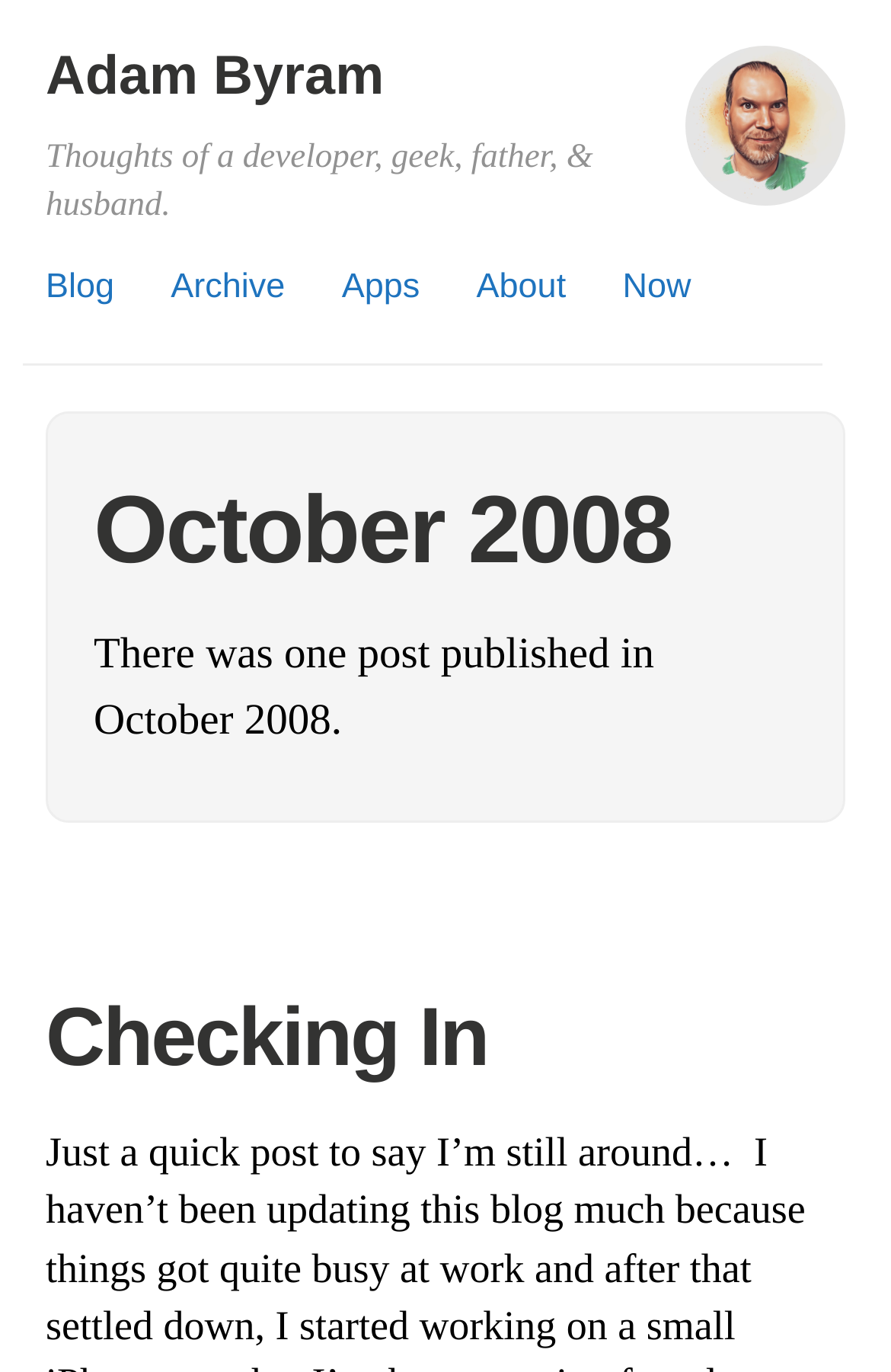From the element description Read More - MDRFM-100, predict the bounding box coordinates of the UI element. The coordinates must be specified in the format (top-left x, top-left y, bottom-right x, bottom-right y) and should be within the 0 to 1 range.

None